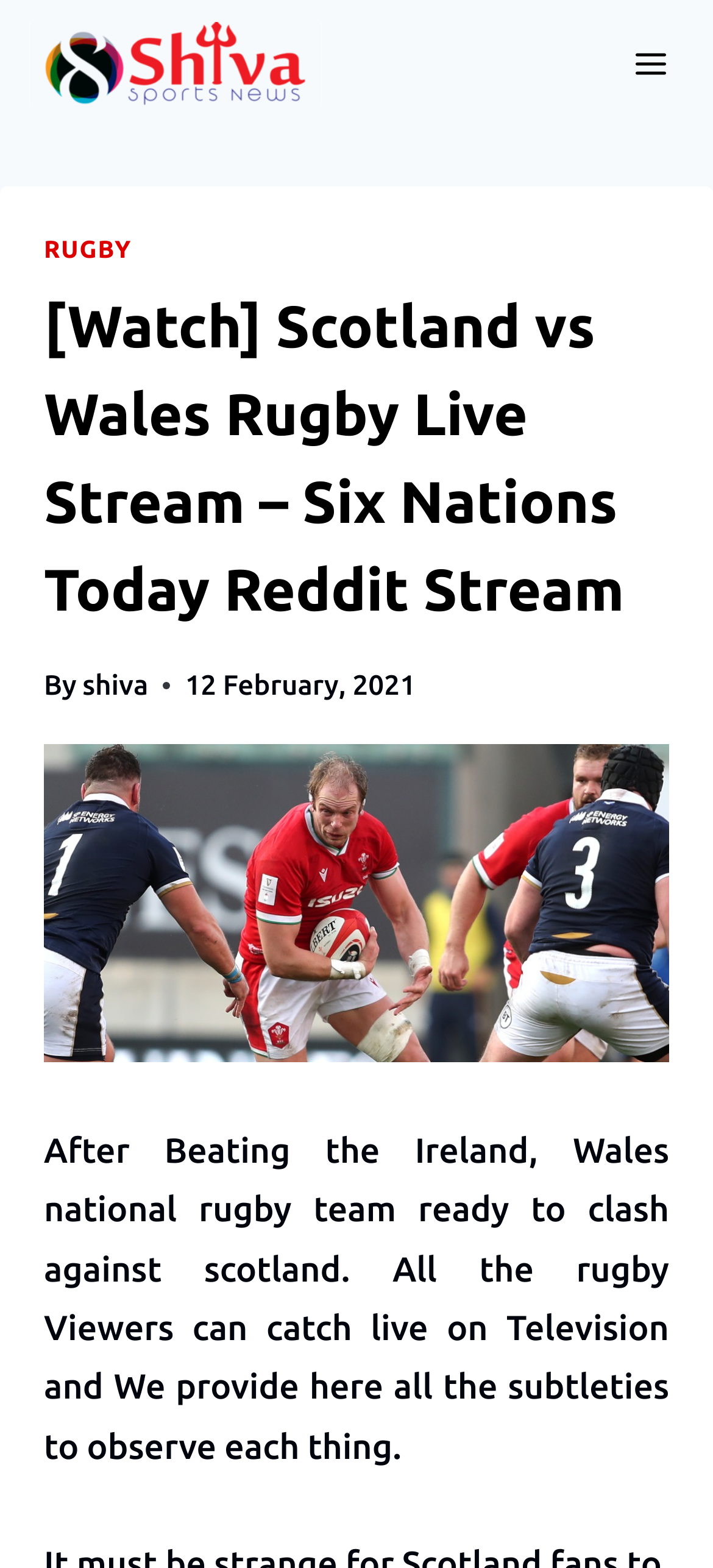Generate a detailed explanation of the webpage's features and information.

The webpage appears to be a sports news article focused on a rugby match between Scotland and Wales. At the top left of the page, there is a logo and a link to "Shiva Sports News". On the top right, there is a button to open a menu. 

Below the logo, there is a header section that spans almost the entire width of the page. Within this section, there is a link to "RUGBY" on the left, followed by a heading that reads "[Watch] Scotland vs Wales Rugby Live Stream – Six Nations Today Reddit Stream". To the right of the heading, there is a "By" label, a link to the author "shiva", and a timestamp indicating the article was published on "12 February, 2021".

Below the header section, there is a large image that takes up most of the page's width, depicting the Scotland vs Wales rugby match. Underneath the image, there is a paragraph of text that summarizes the article, stating that Wales is ready to clash against Scotland after beating Ireland, and that the rugby match can be watched live on television, with the article providing details on how to observe the event.